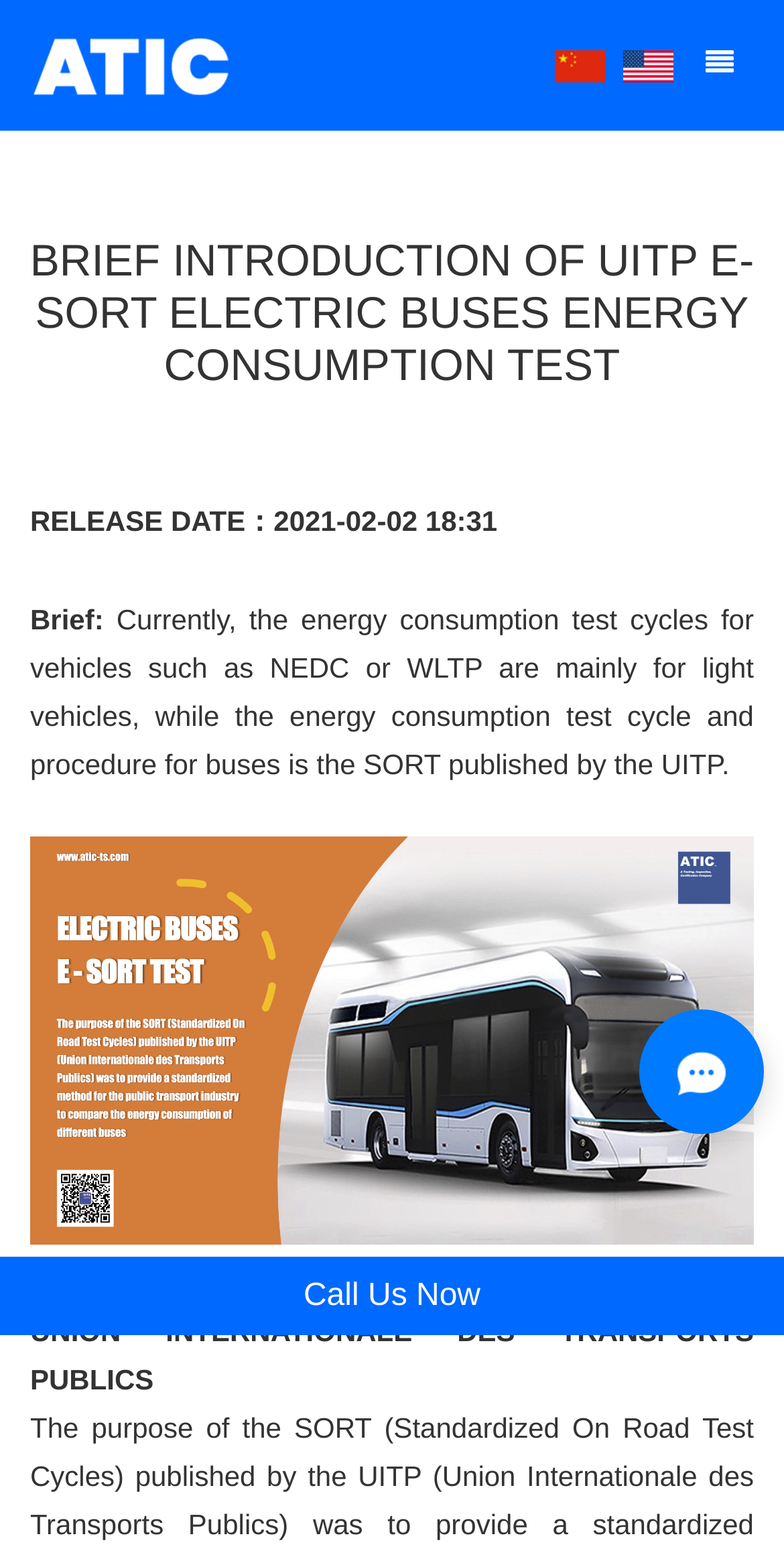Carefully examine the image and provide an in-depth answer to the question: What is the release date of the article?

I found the release date by looking at the text next to 'RELEASE DATE：' which is '2021-02-02 18:31'.